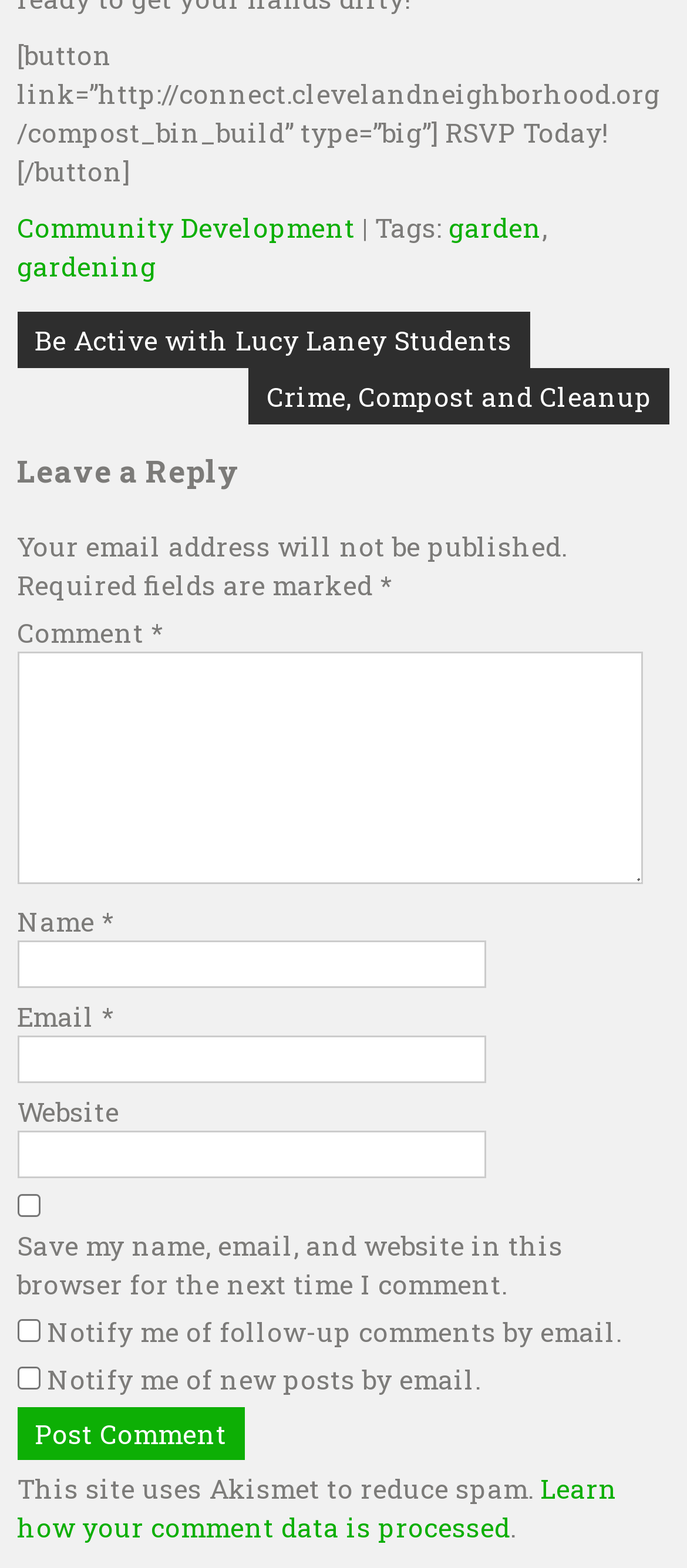Extract the bounding box coordinates for the UI element described as: "parent_node: Email * aria-describedby="email-notes" name="email"".

[0.025, 0.66, 0.707, 0.691]